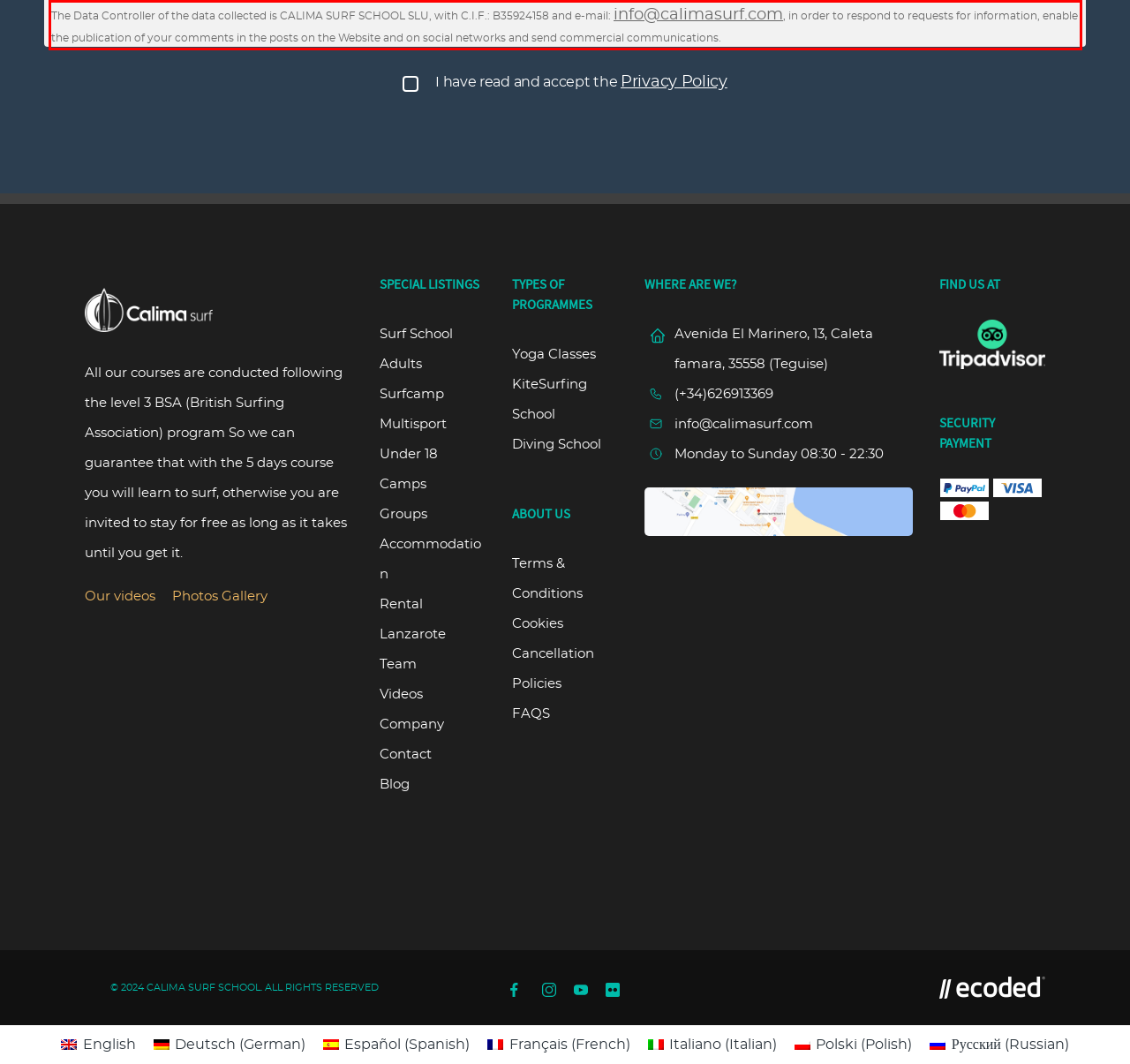Using the provided webpage screenshot, recognize the text content in the area marked by the red bounding box.

The Data Controller of the data collected is CALIMA SURF SCHOOL SLU, with C.I.F.: B35924158 and e-mail: info@calimasurf.com, in order to respond to requests for information, enable the publication of your comments in the posts on the Website and on social networks and send commercial communications.